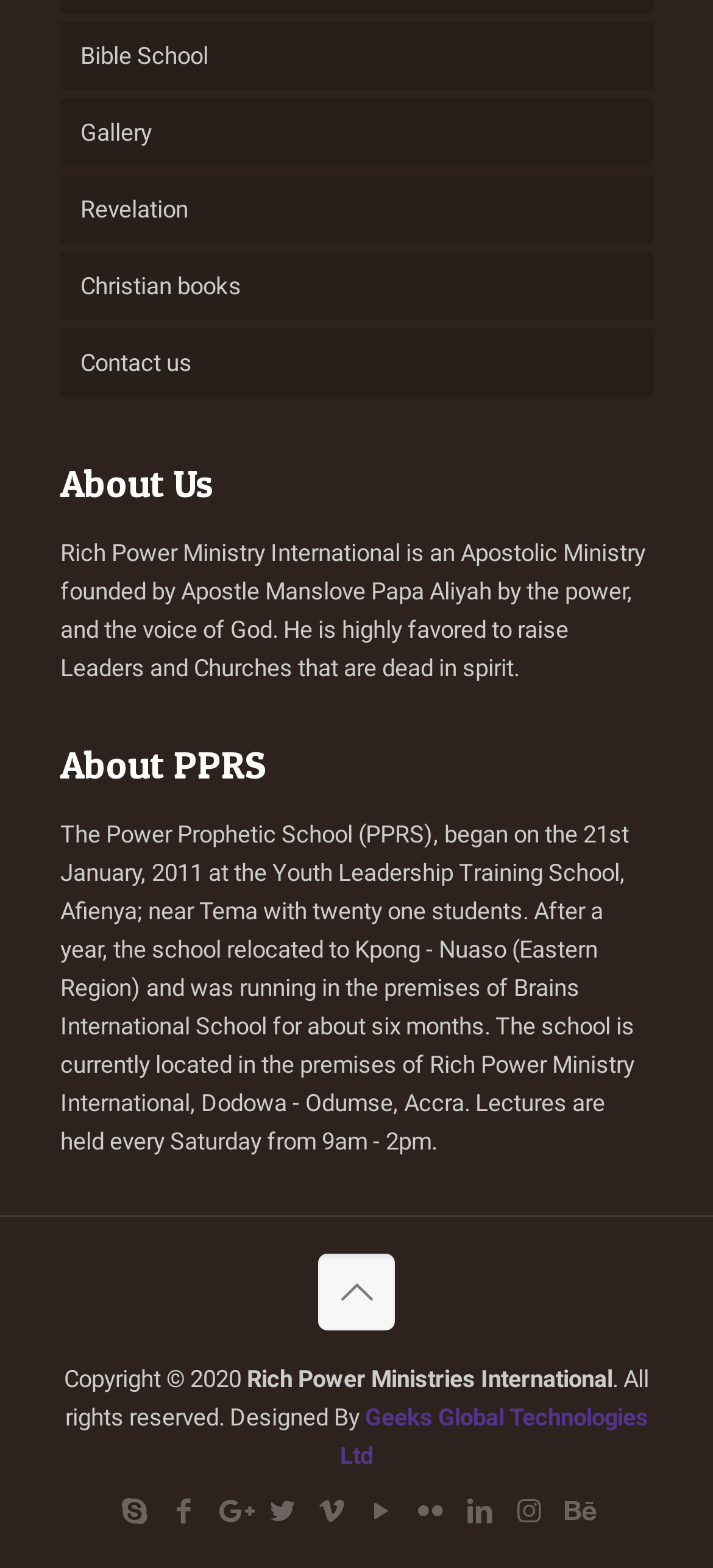How many social media links are there at the bottom of the webpage?
Analyze the image and deliver a detailed answer to the question.

The social media links can be found at the bottom of the webpage, represented by icons with IDs 129 to 138, which correspond to different social media platforms.